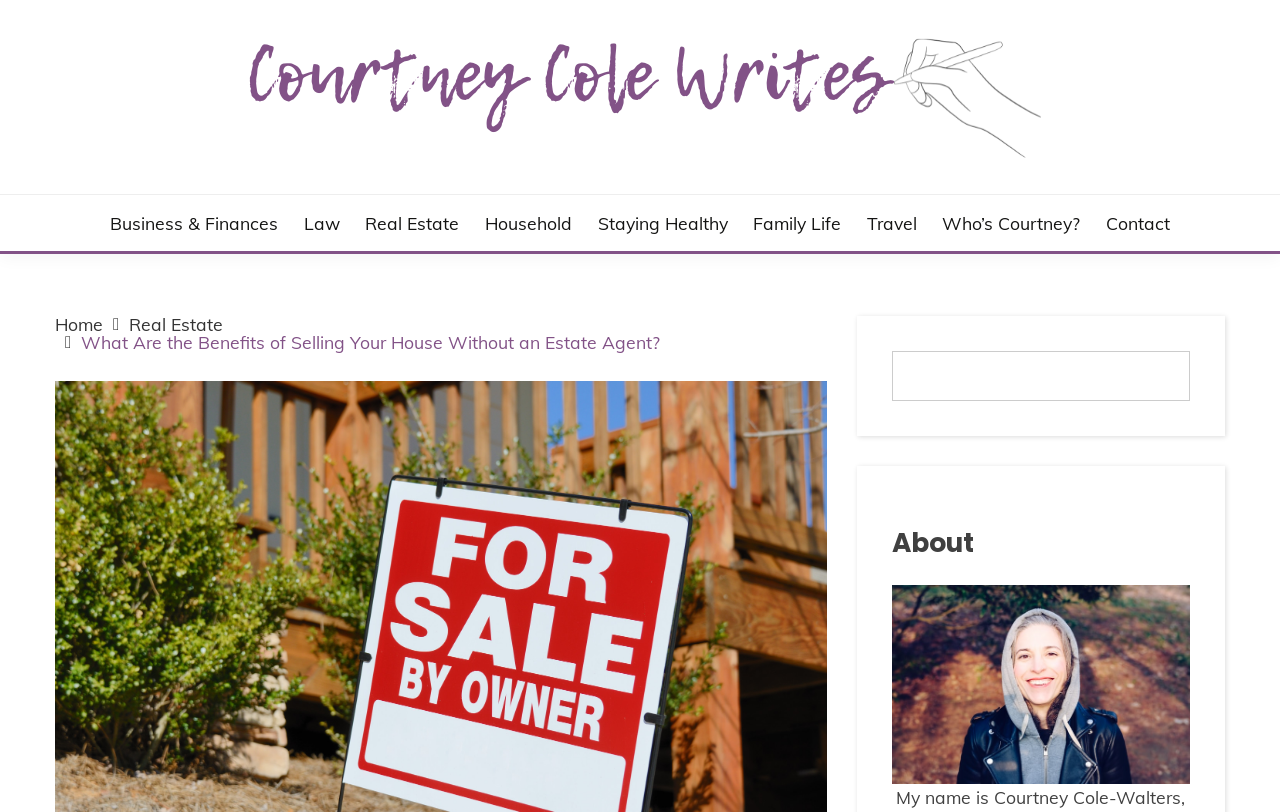Please determine the bounding box coordinates of the area that needs to be clicked to complete this task: 'view contact information'. The coordinates must be four float numbers between 0 and 1, formatted as [left, top, right, bottom].

[0.864, 0.259, 0.914, 0.291]